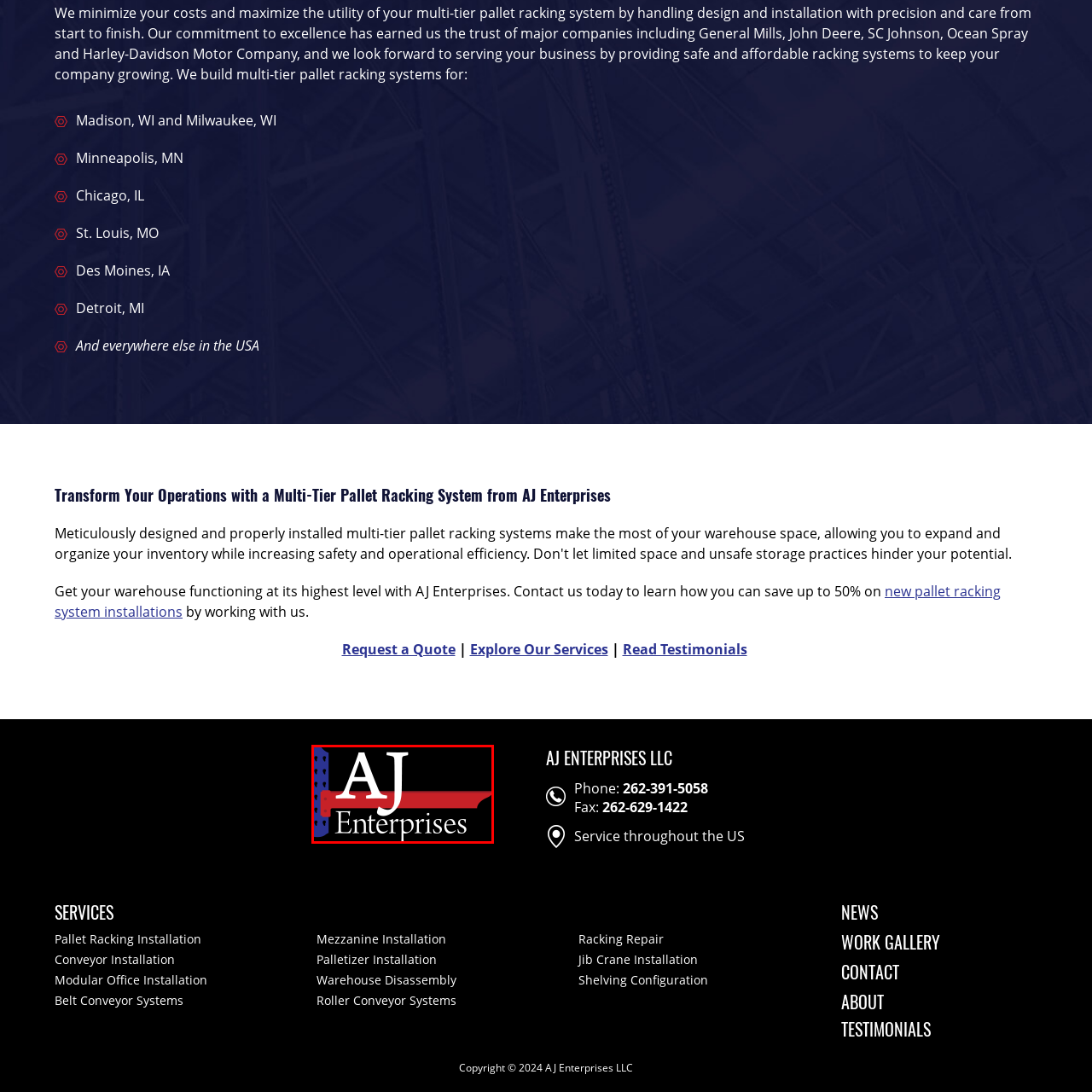Provide a comprehensive description of the image located within the red boundary.

The image prominently features the logo of AJ Enterprises, a company specializing in warehouse racking and equipment installations. The logo is characterized by a bold representation of the letters "AJ" in white, set against a contrasting dark background, with "Enterprises" elegantly displayed below in a complementary font. This design is complemented by a striking red and blue graphic element, symbolizing precision and reliability in their services. AJ Enterprises is dedicated to optimizing warehouse functionality, focusing on cost-effective and efficient multi-tier pallet racking systems. Their commitment to quality has earned the trust of notable companies, and they offer services throughout the Midwest and beyond.